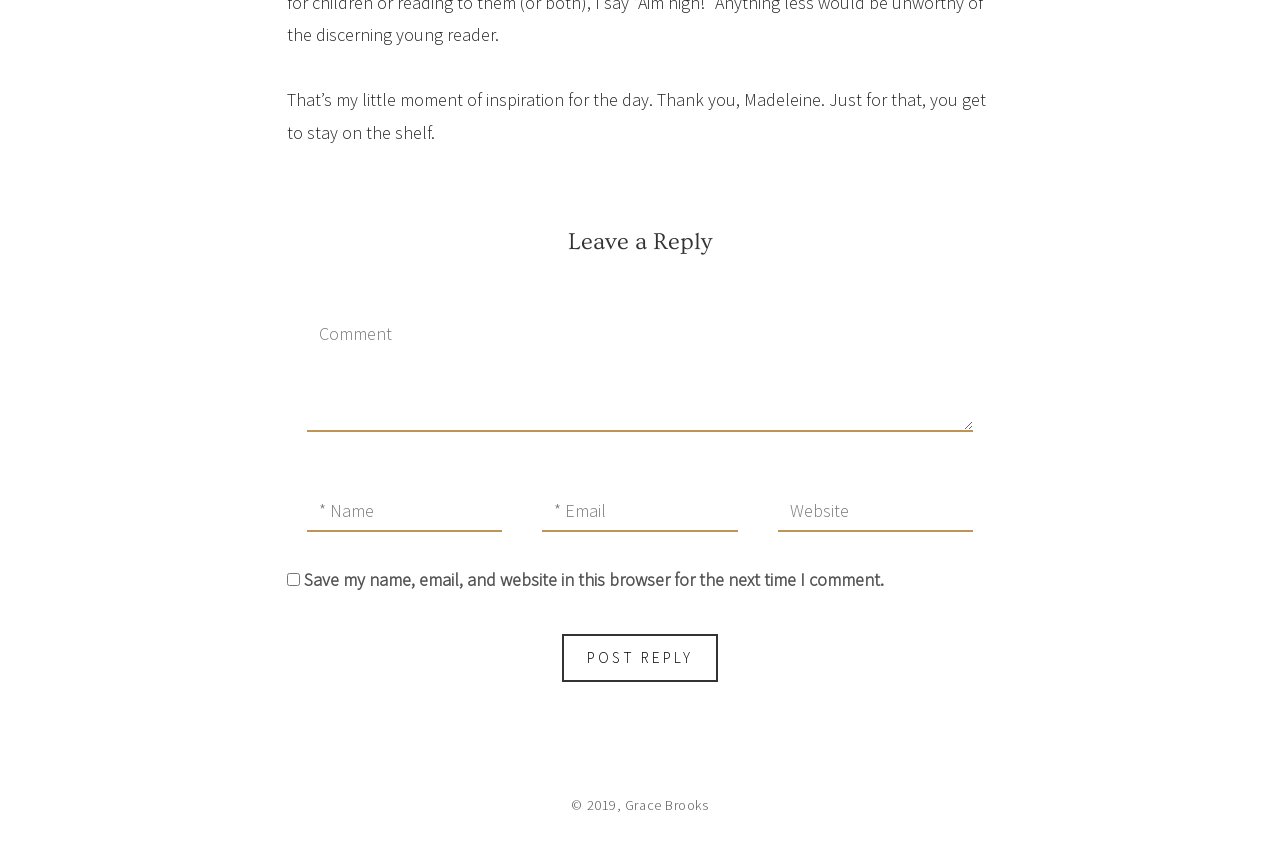How many textboxes are required?
Look at the image and provide a detailed response to the question.

I counted the number of textboxes with the 'required' attribute set to True, which are 'Comment', '* Name', and '* Email'. There are three such textboxes.